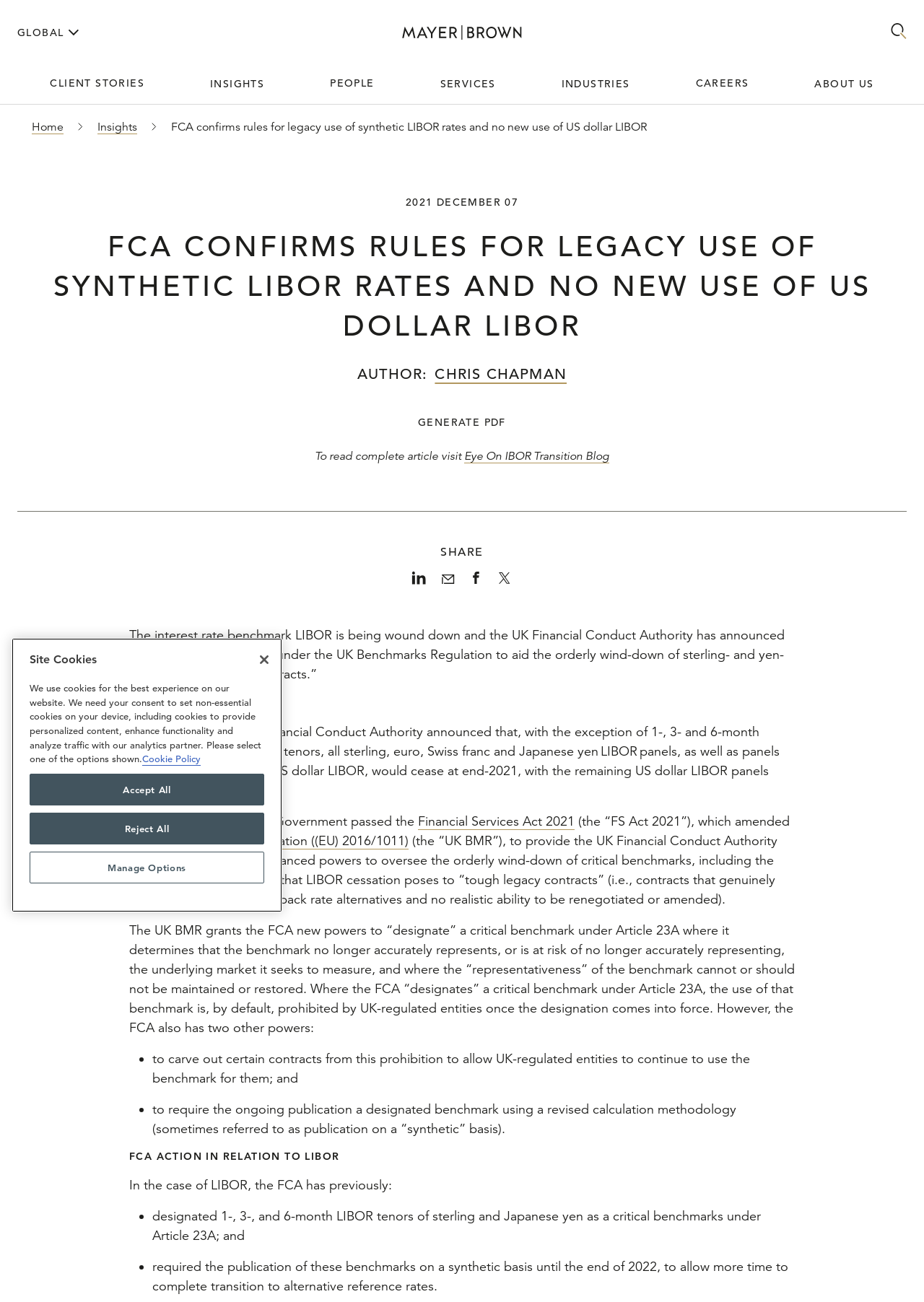Identify the bounding box for the UI element described as: "Eye On IBOR Transition Blog". Ensure the coordinates are four float numbers between 0 and 1, formatted as [left, top, right, bottom].

[0.502, 0.345, 0.659, 0.356]